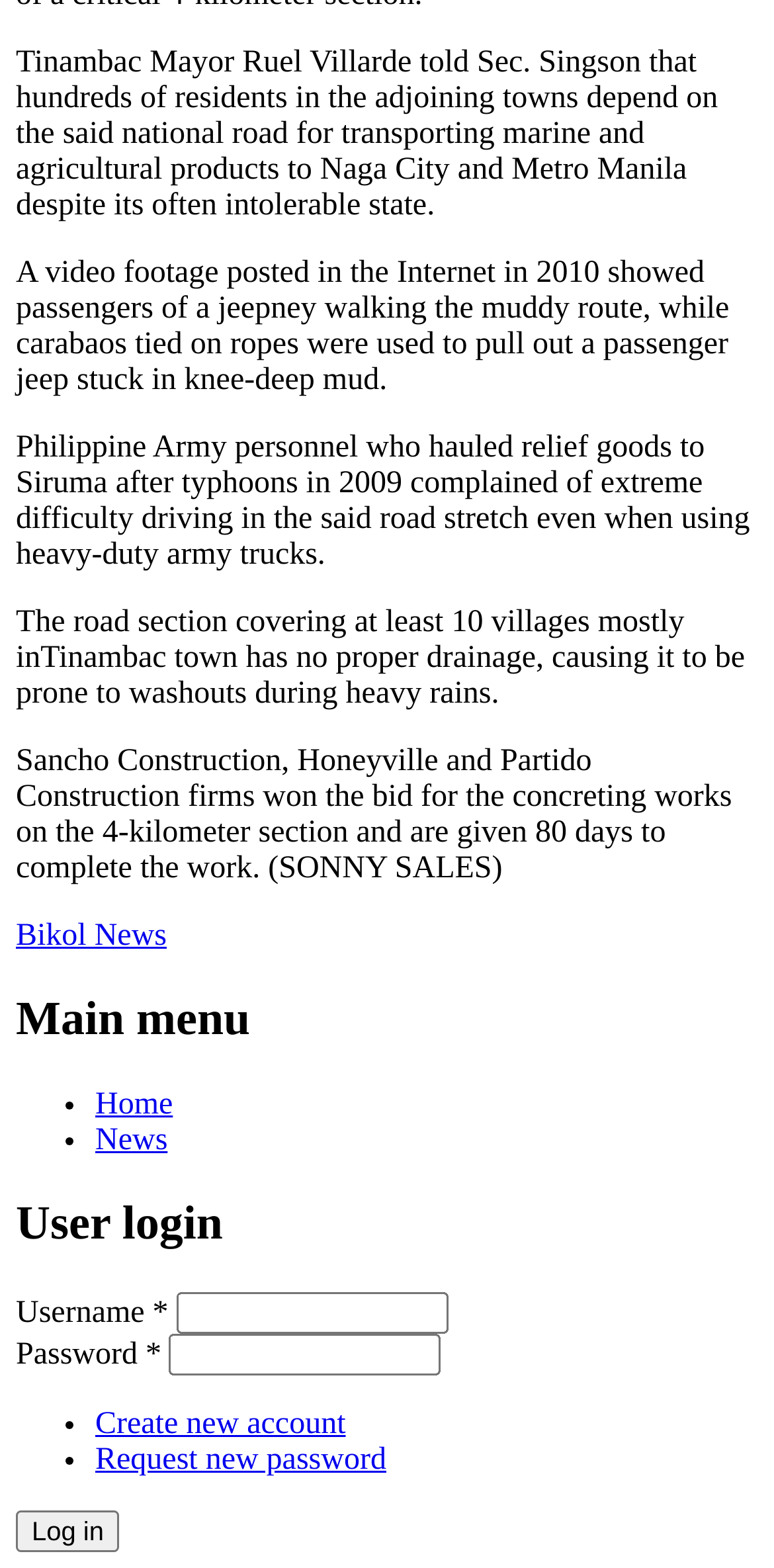Return the bounding box coordinates of the UI element that corresponds to this description: "Home". The coordinates must be given as four float numbers in the range of 0 and 1, [left, top, right, bottom].

[0.123, 0.694, 0.223, 0.715]